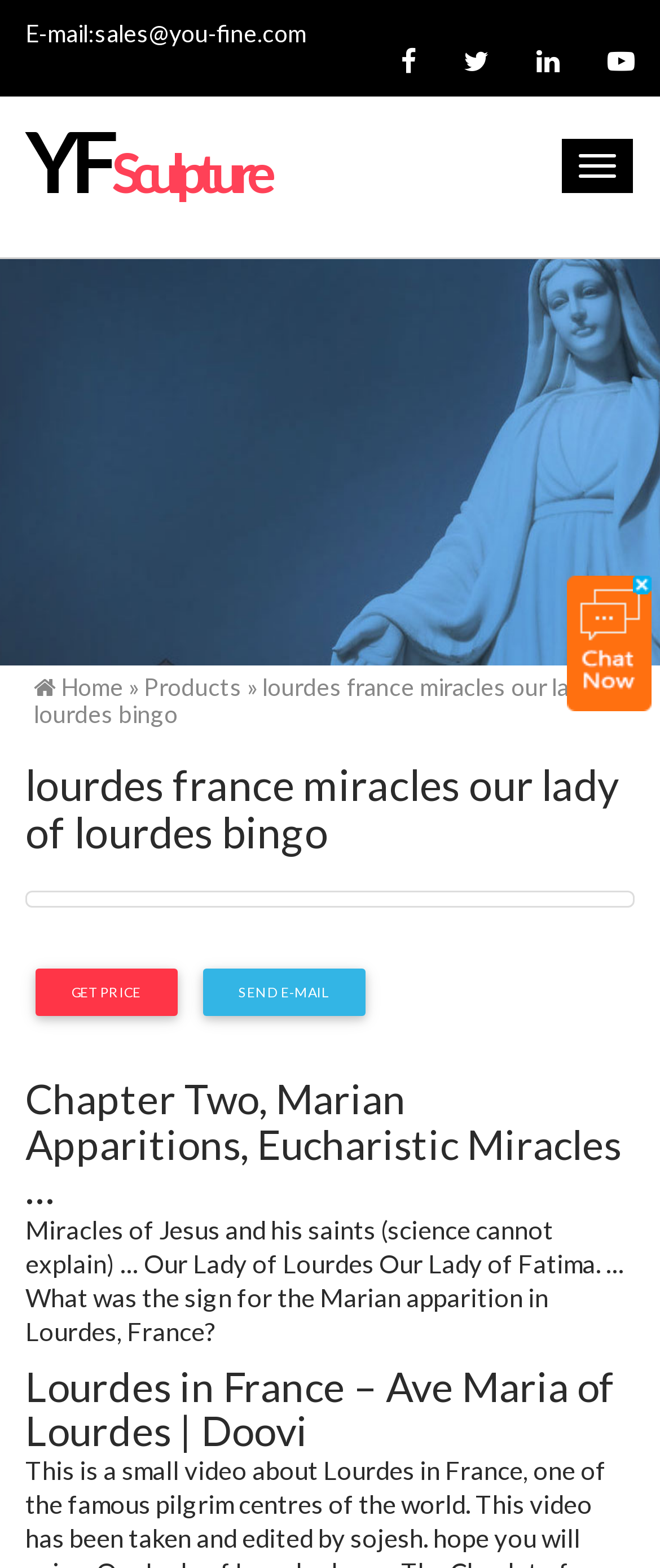Provide the bounding box coordinates for the UI element that is described by this text: "Send E-mail". The coordinates should be in the form of four float numbers between 0 and 1: [left, top, right, bottom].

[0.307, 0.618, 0.554, 0.648]